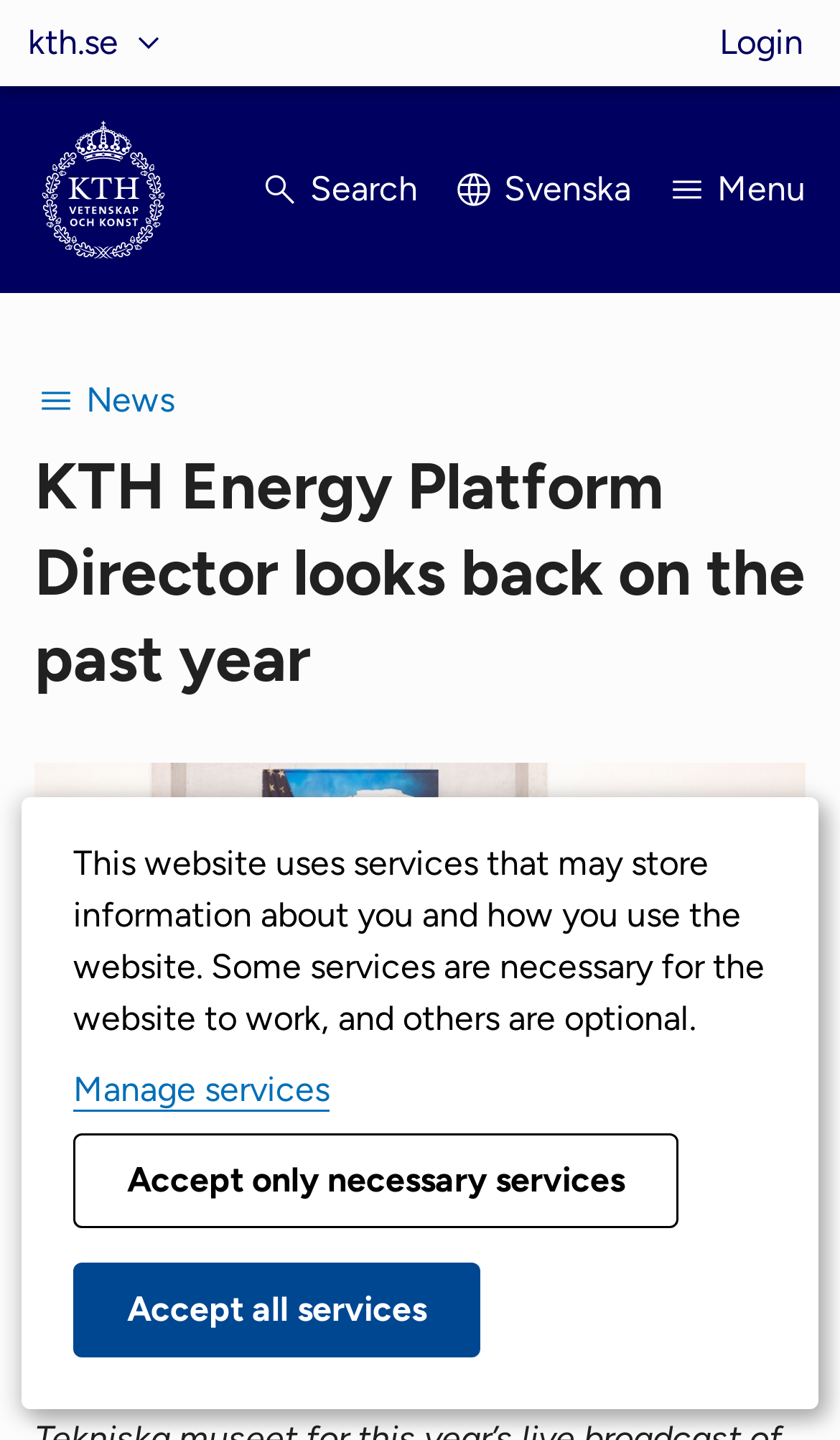What is the purpose of the button 'Search'?
Observe the image and answer the question with a one-word or short phrase response.

To search the website